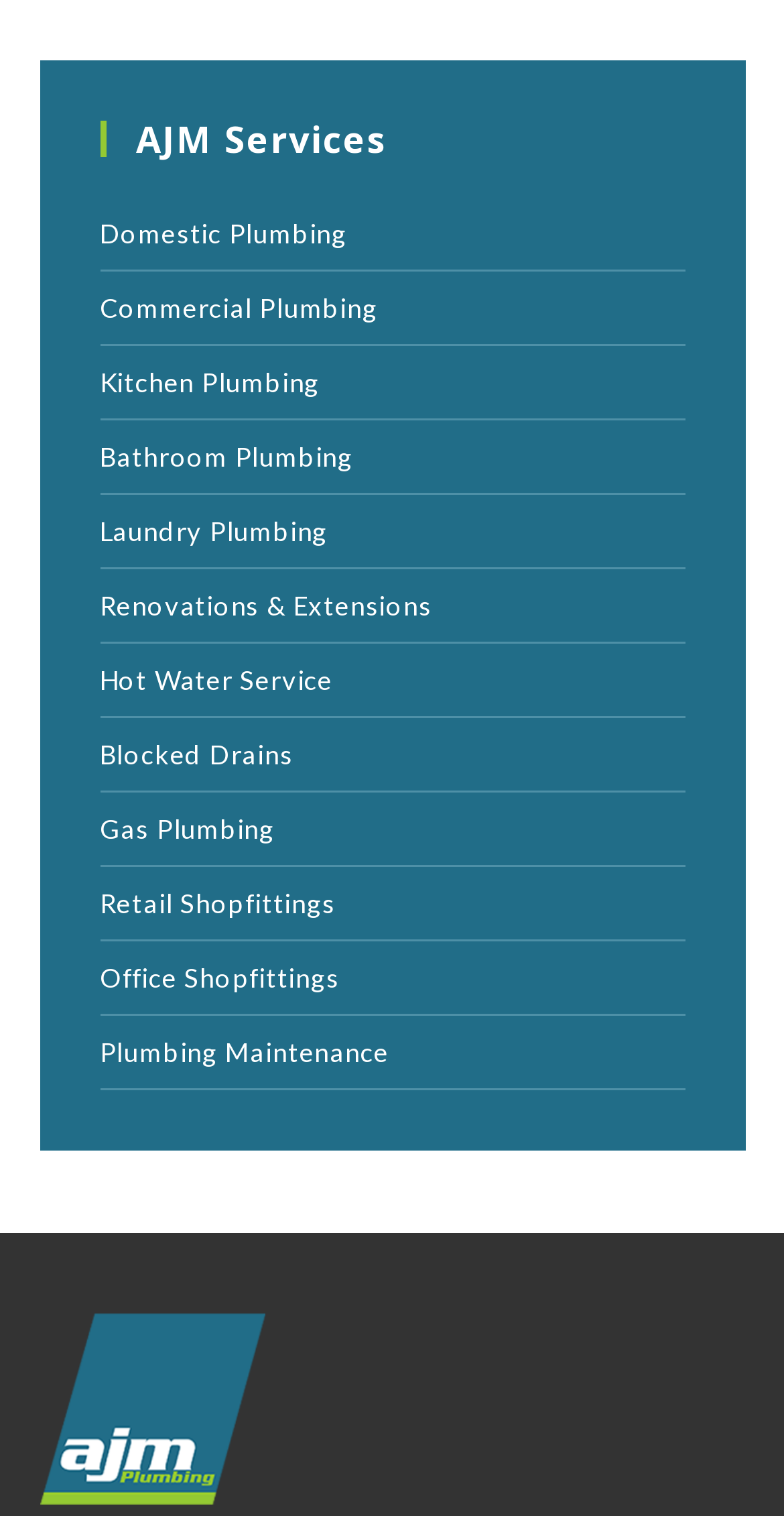Please provide the bounding box coordinate of the region that matches the element description: Gas Plumbing. Coordinates should be in the format (top-left x, top-left y, bottom-right x, bottom-right y) and all values should be between 0 and 1.

[0.127, 0.523, 0.873, 0.571]